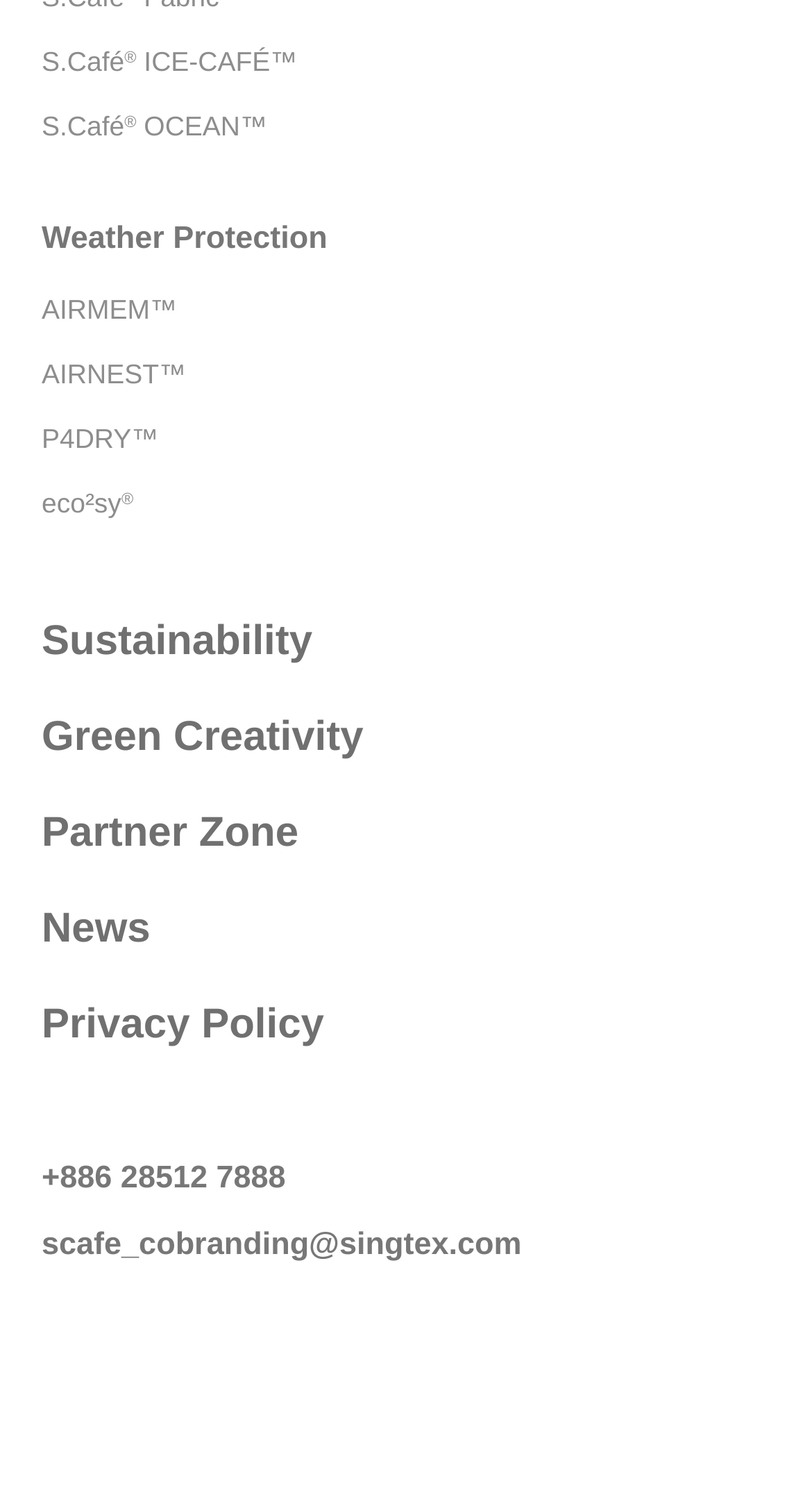Please provide the bounding box coordinates for the element that needs to be clicked to perform the instruction: "Click on S.Café ICE-CAFÉ". The coordinates must consist of four float numbers between 0 and 1, formatted as [left, top, right, bottom].

[0.051, 0.03, 0.366, 0.051]